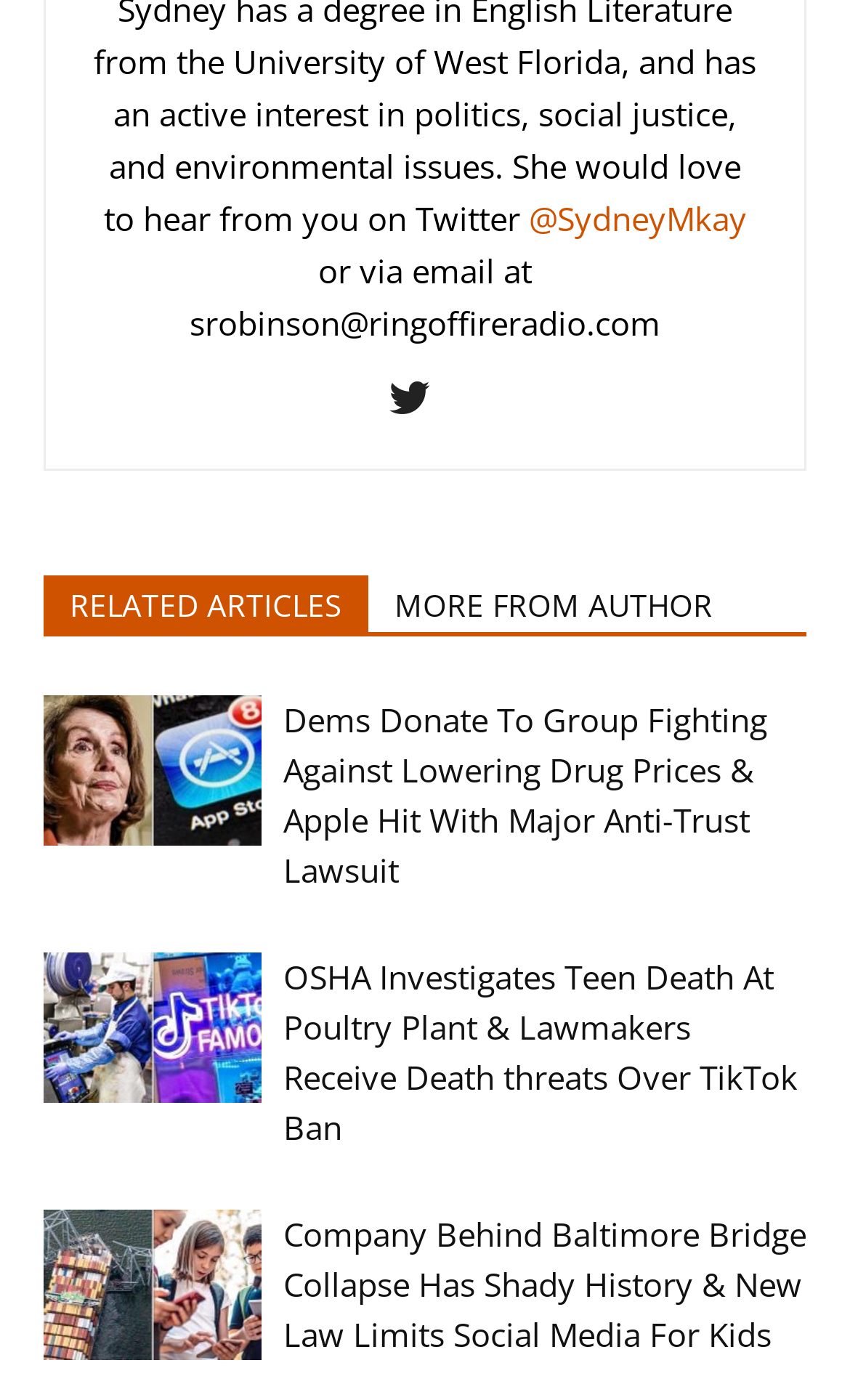Specify the bounding box coordinates for the region that must be clicked to perform the given instruction: "explore OSHA Investigates Teen Death At Poultry Plant & Lawmakers Receive Death threats Over TikTok Ban".

[0.051, 0.68, 0.308, 0.787]